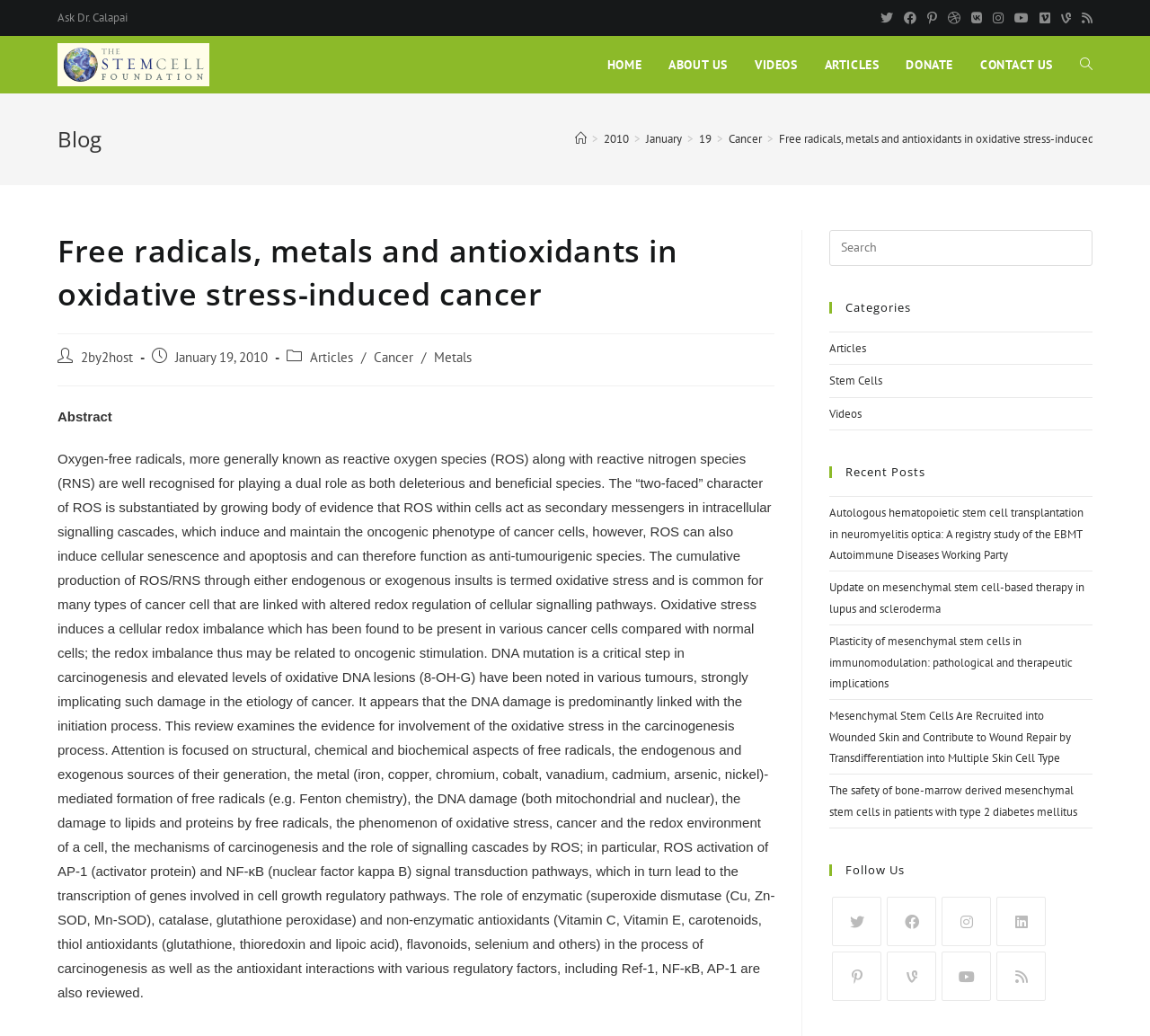What is the author of the blog post?
Identify the answer in the screenshot and reply with a single word or phrase.

2by2host